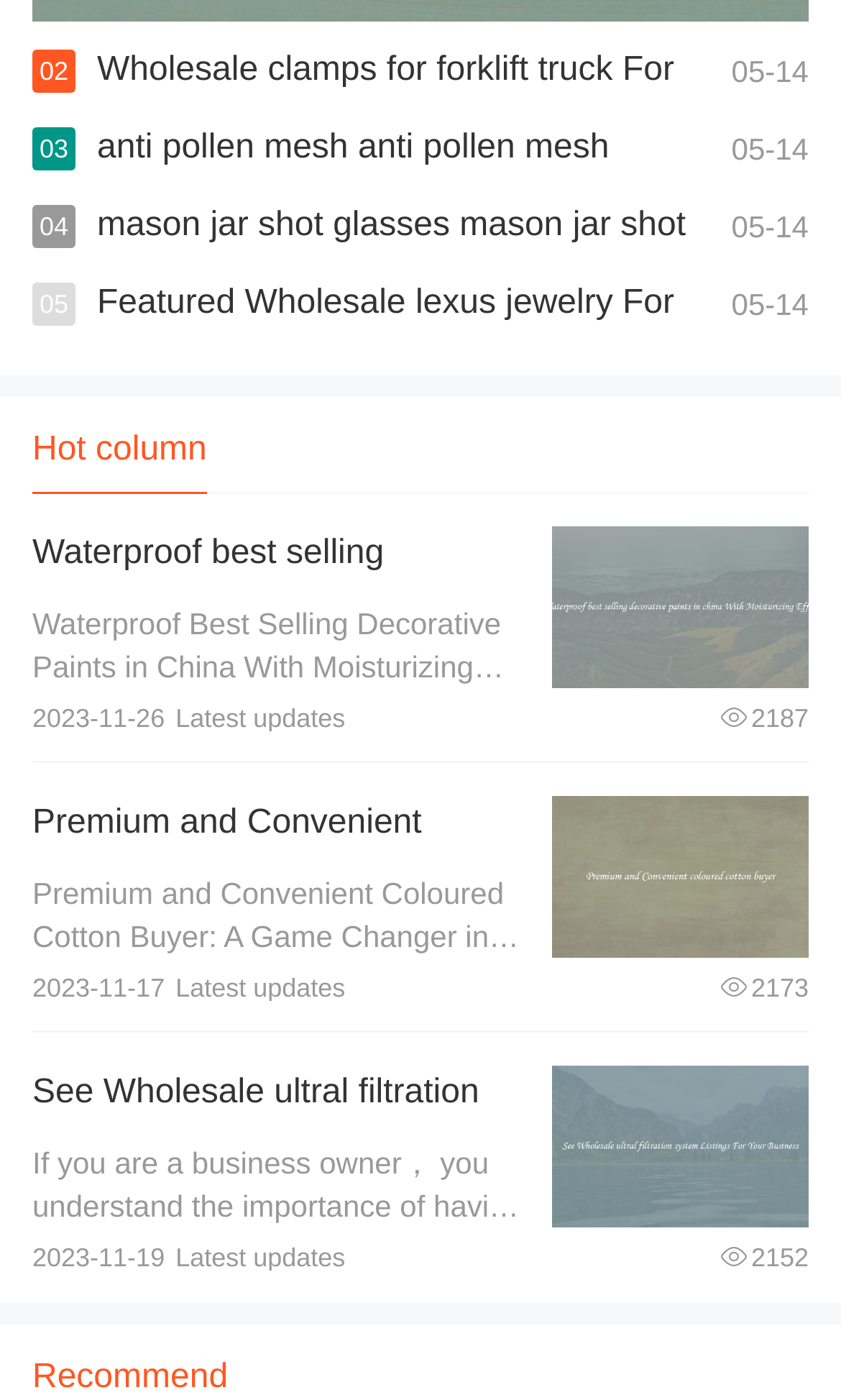Use a single word or phrase to respond to the question:
How many links are there on this webpage?

11